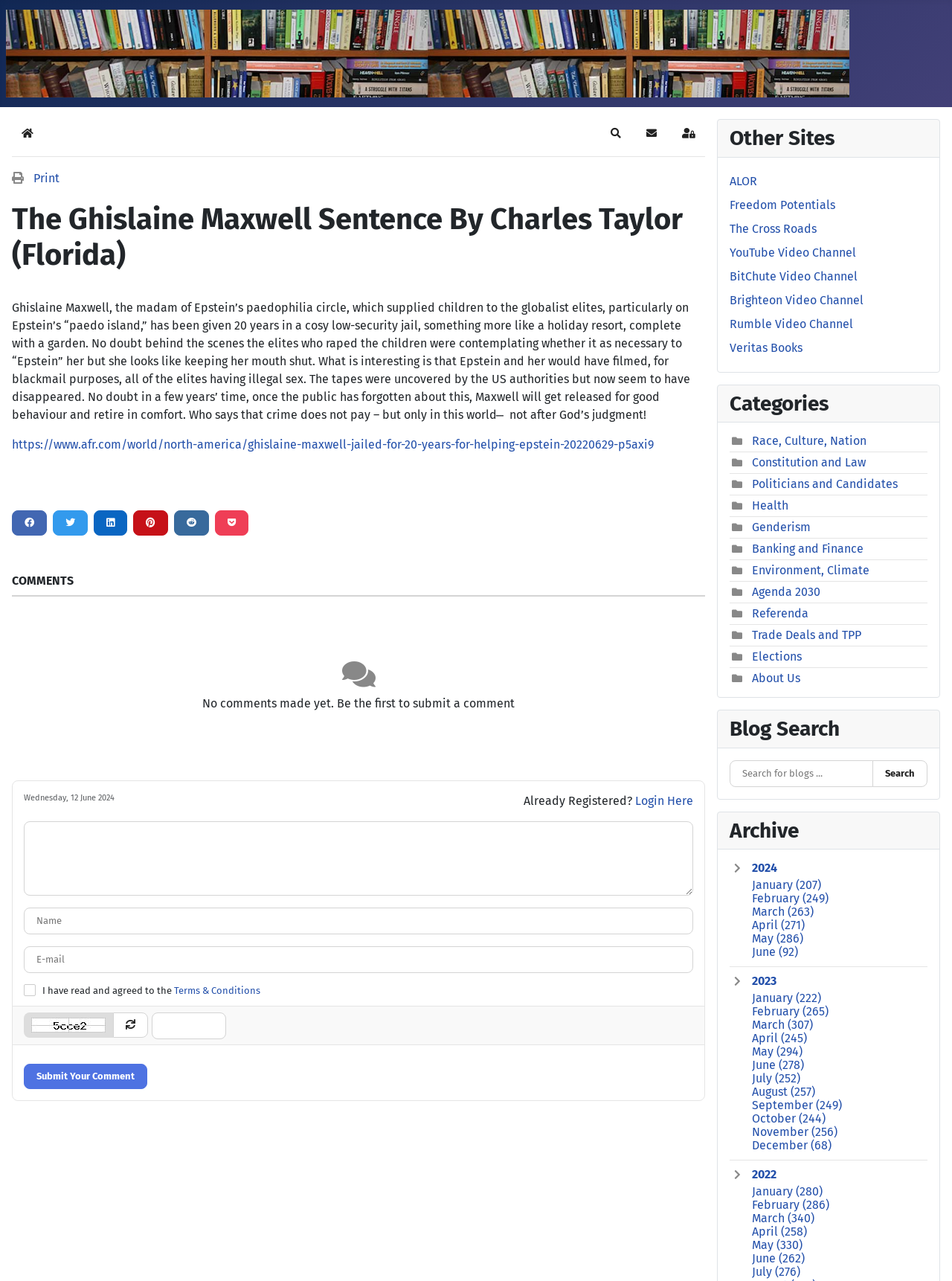Identify the text that serves as the heading for the webpage and generate it.

The Ghislaine Maxwell Sentence By Charles Taylor (Florida)